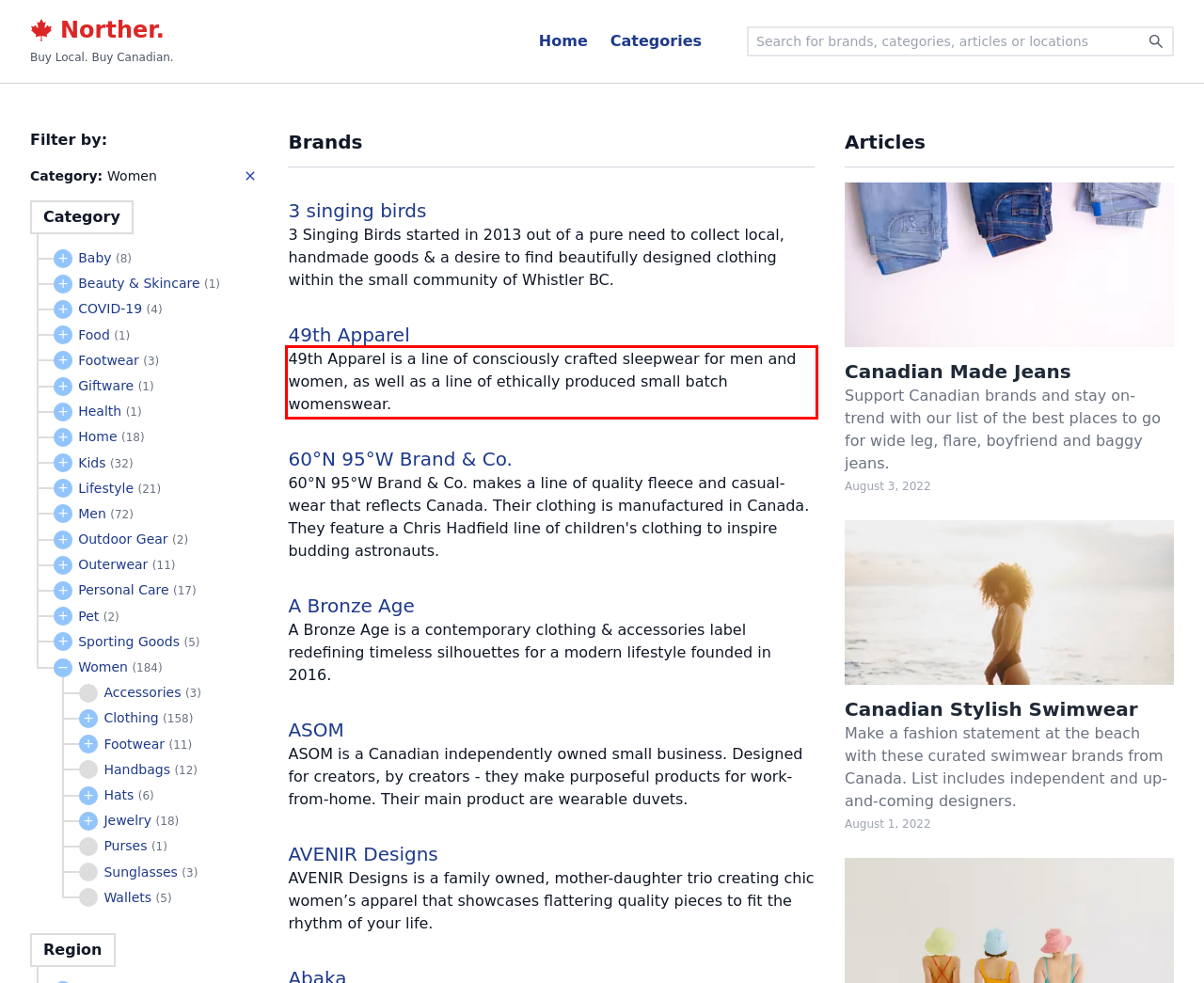You are provided with a screenshot of a webpage that includes a UI element enclosed in a red rectangle. Extract the text content inside this red rectangle.

49th Apparel is a line of consciously crafted sleepwear for men and women, as well as a line of ethically produced small batch womenswear.